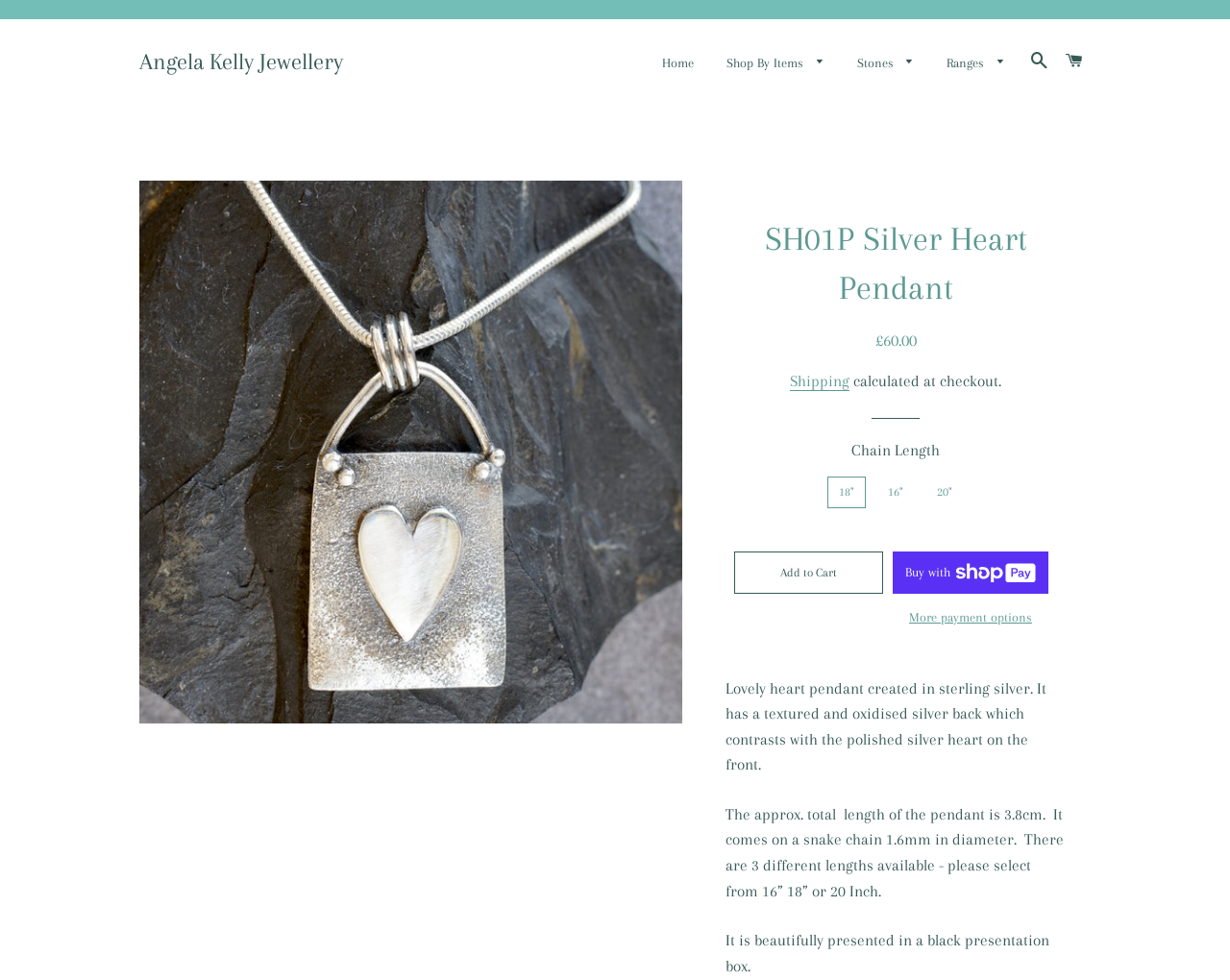Given the element description: "Buy now with ShopPayBuy with", predict the bounding box coordinates of the UI element it refers to, using four float numbers between 0 and 1, i.e., [left, top, right, bottom].

[0.726, 0.563, 0.852, 0.606]